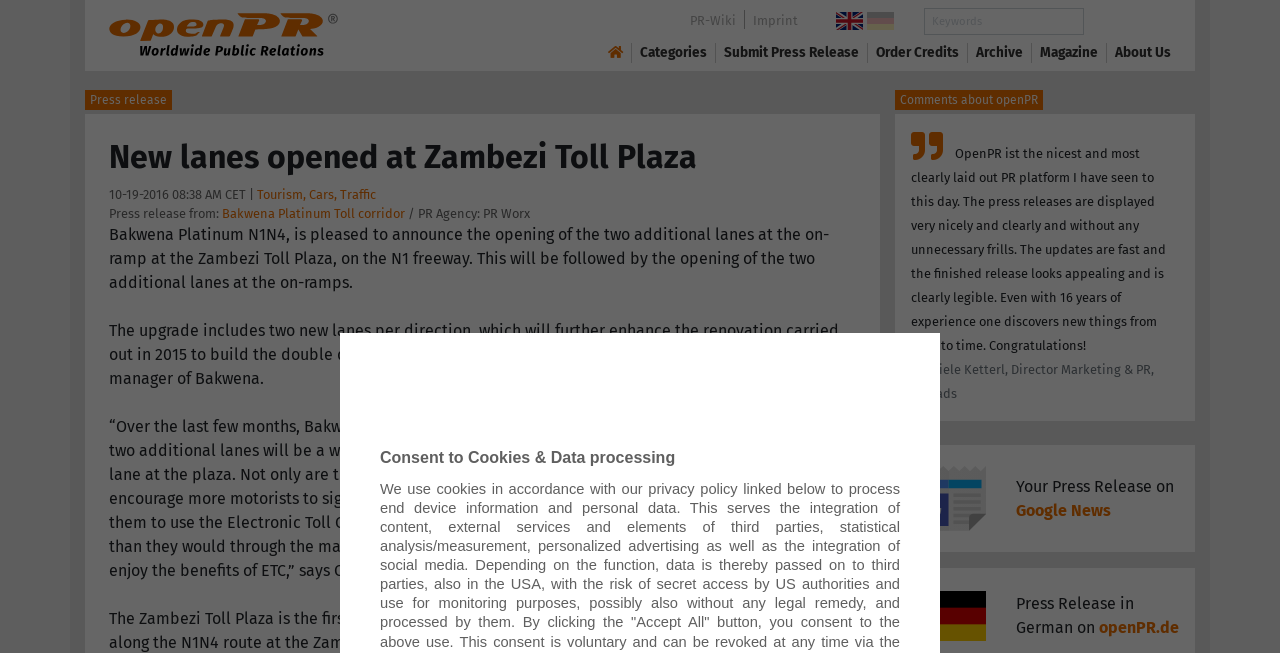Could you specify the bounding box coordinates for the clickable section to complete the following instruction: "Search for keywords"?

[0.846, 0.012, 0.915, 0.053]